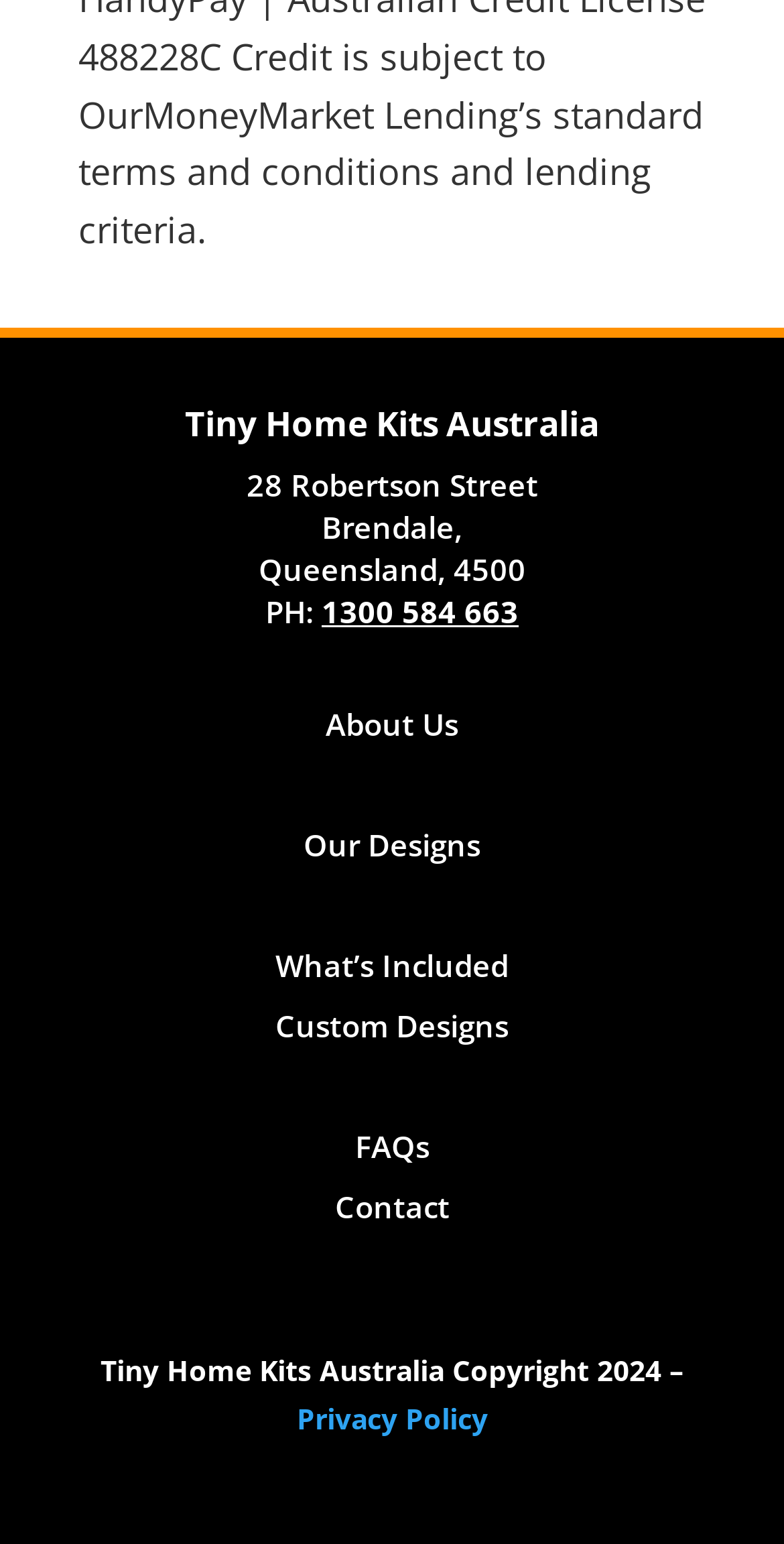Calculate the bounding box coordinates of the UI element given the description: "About Us".

[0.415, 0.456, 0.585, 0.482]